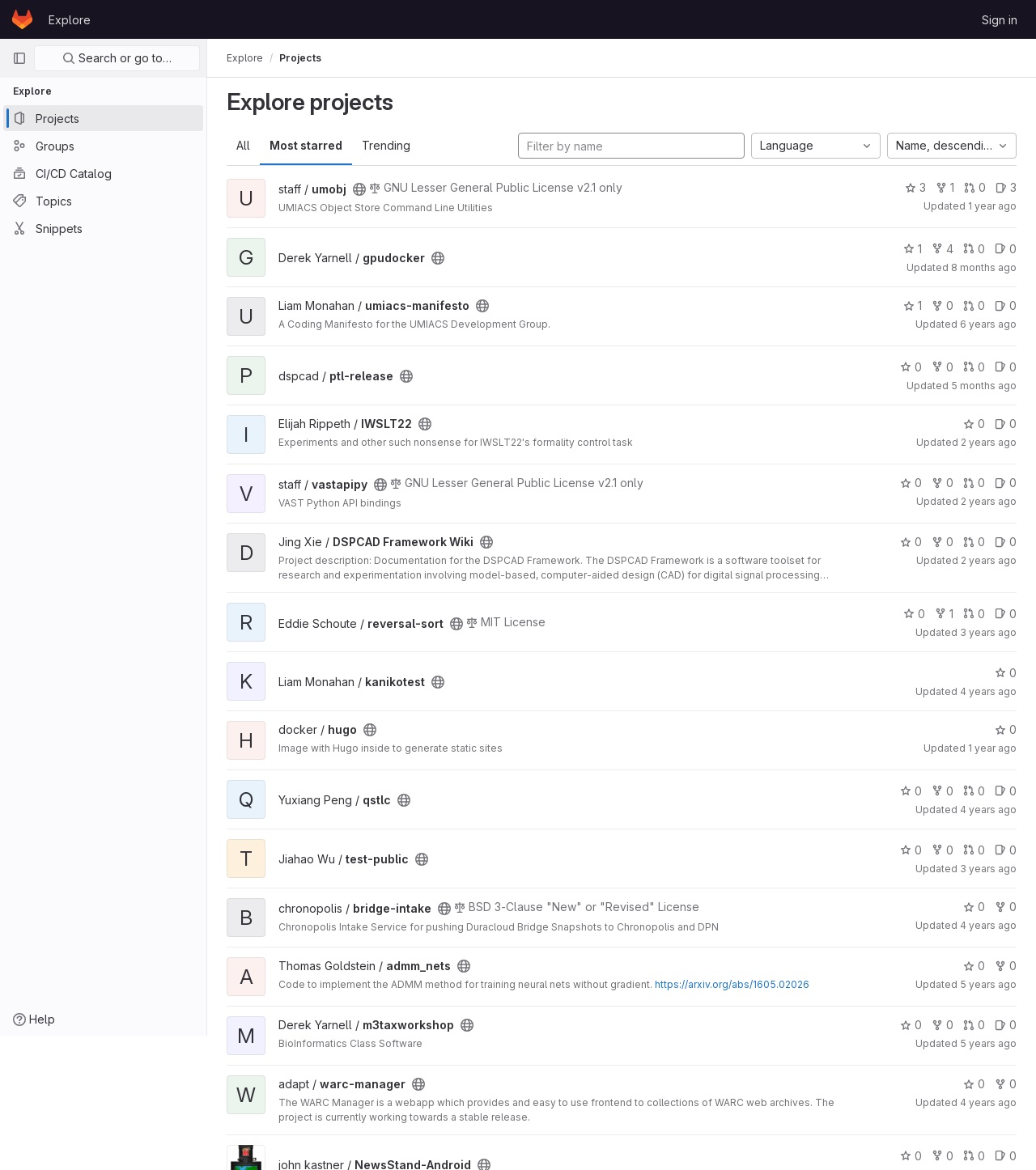Identify the bounding box coordinates for the UI element described as: "Sign in".

[0.941, 0.006, 0.988, 0.028]